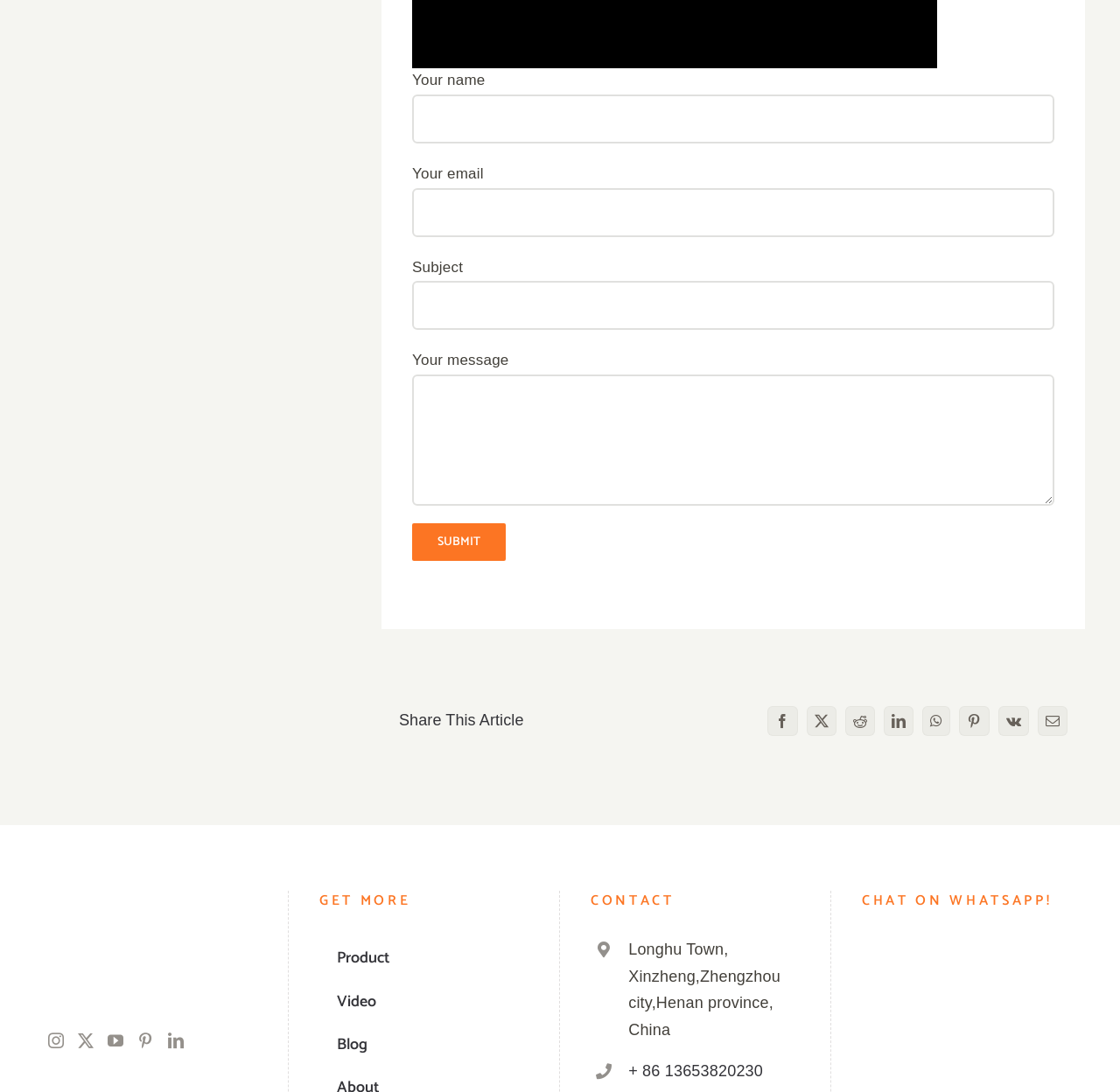Predict the bounding box coordinates of the UI element that matches this description: "LinkedIn". The coordinates should be in the format [left, top, right, bottom] with each value between 0 and 1.

[0.789, 0.646, 0.816, 0.674]